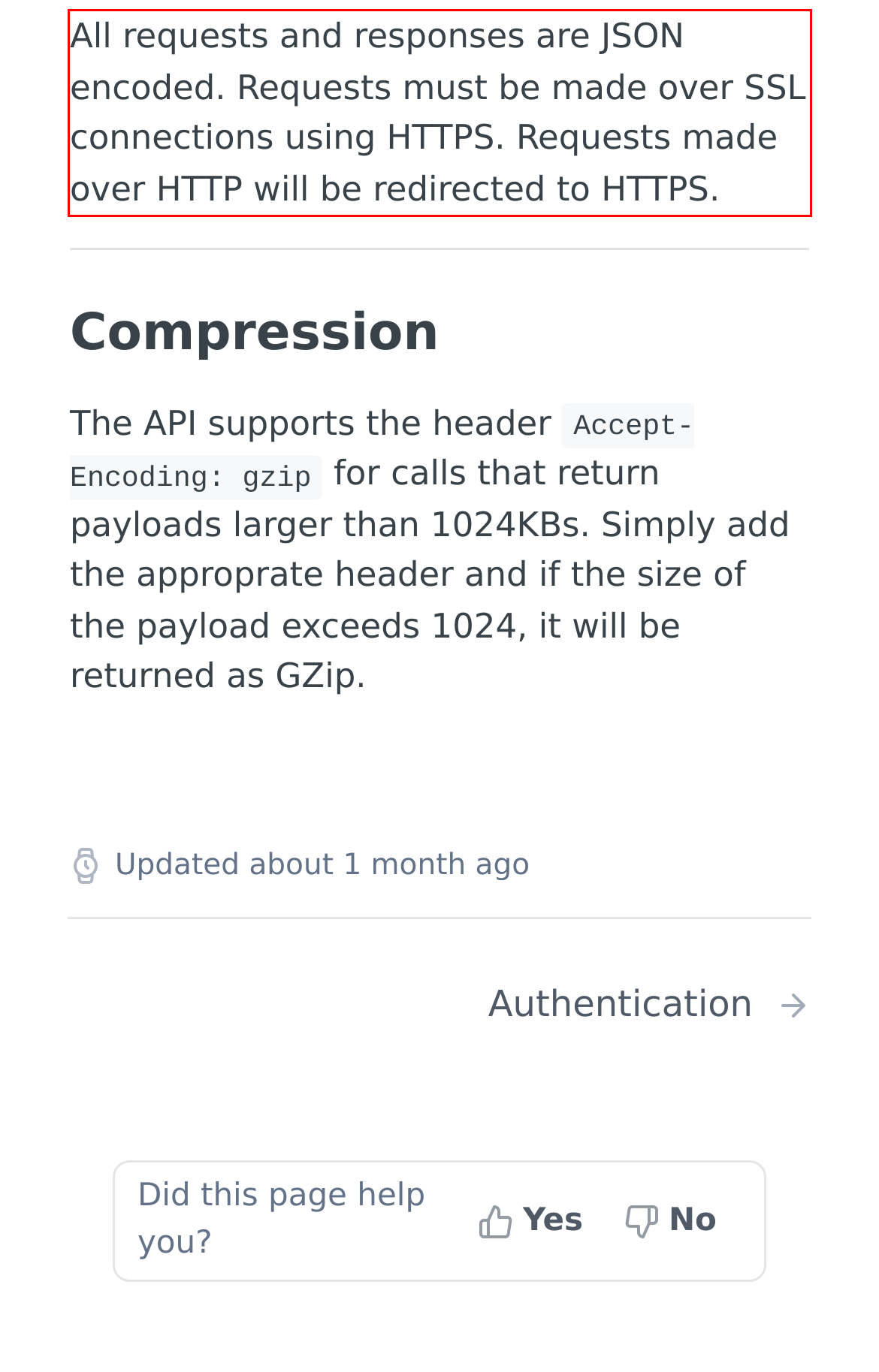Given a webpage screenshot, identify the text inside the red bounding box using OCR and extract it.

All requests and responses are JSON encoded. Requests must be made over SSL connections using HTTPS. Requests made over HTTP will be redirected to HTTPS.